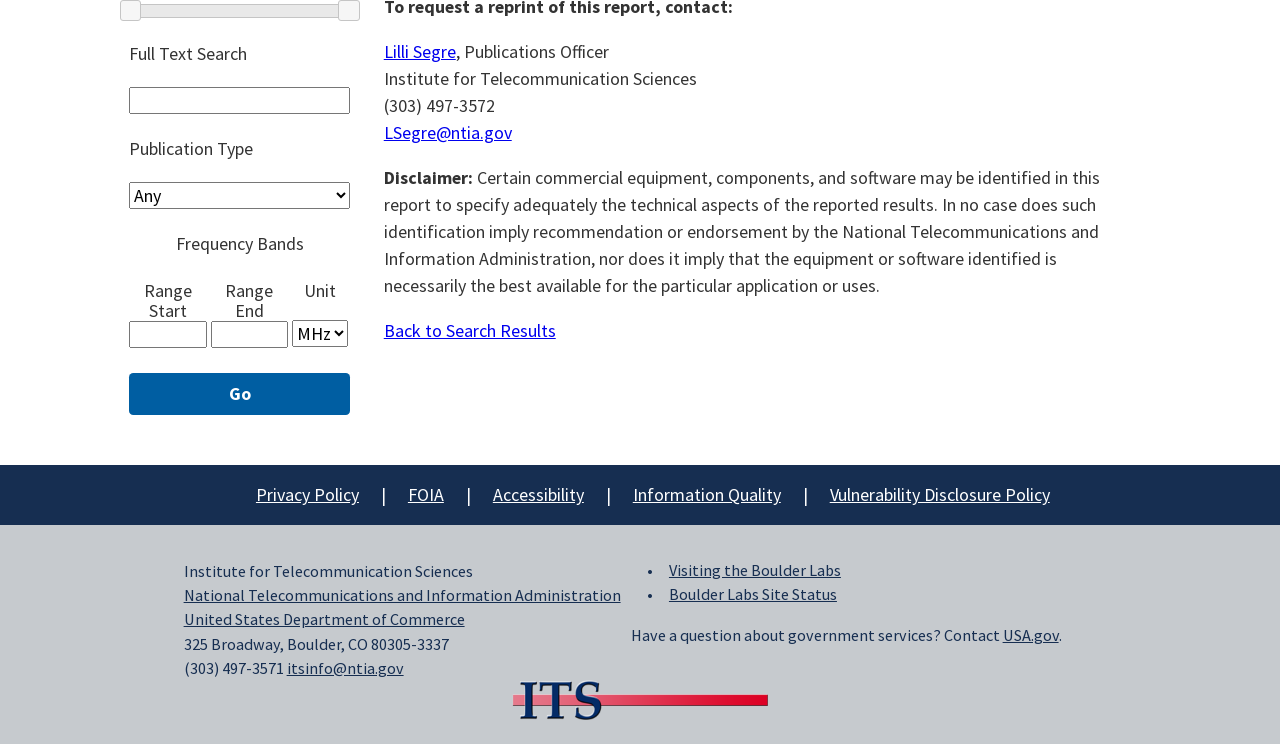What is the purpose of the 'Go' button?
Please answer the question with as much detail and depth as you can.

The 'Go' button is likely used to initiate a search based on the input provided in the text boxes and comboboxes above it. This is inferred from the context of the webpage and the position of the button.